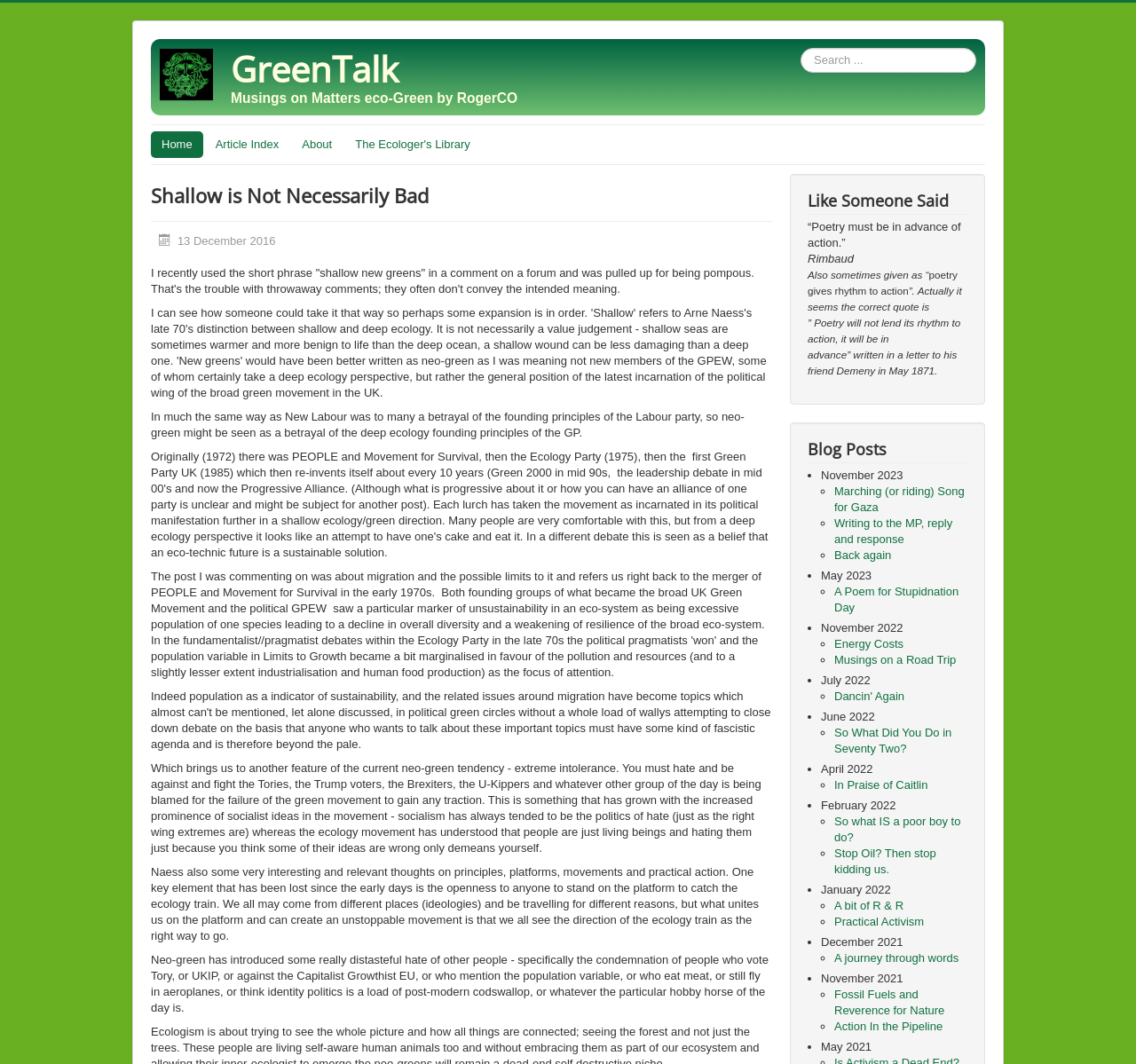What is the date of the first blog post?
Provide a comprehensive and detailed answer to the question.

The date of the first blog post can be found in the time element with the text '13 December 2016' which is located below the heading 'Shallow is Not Necessarily Bad'.